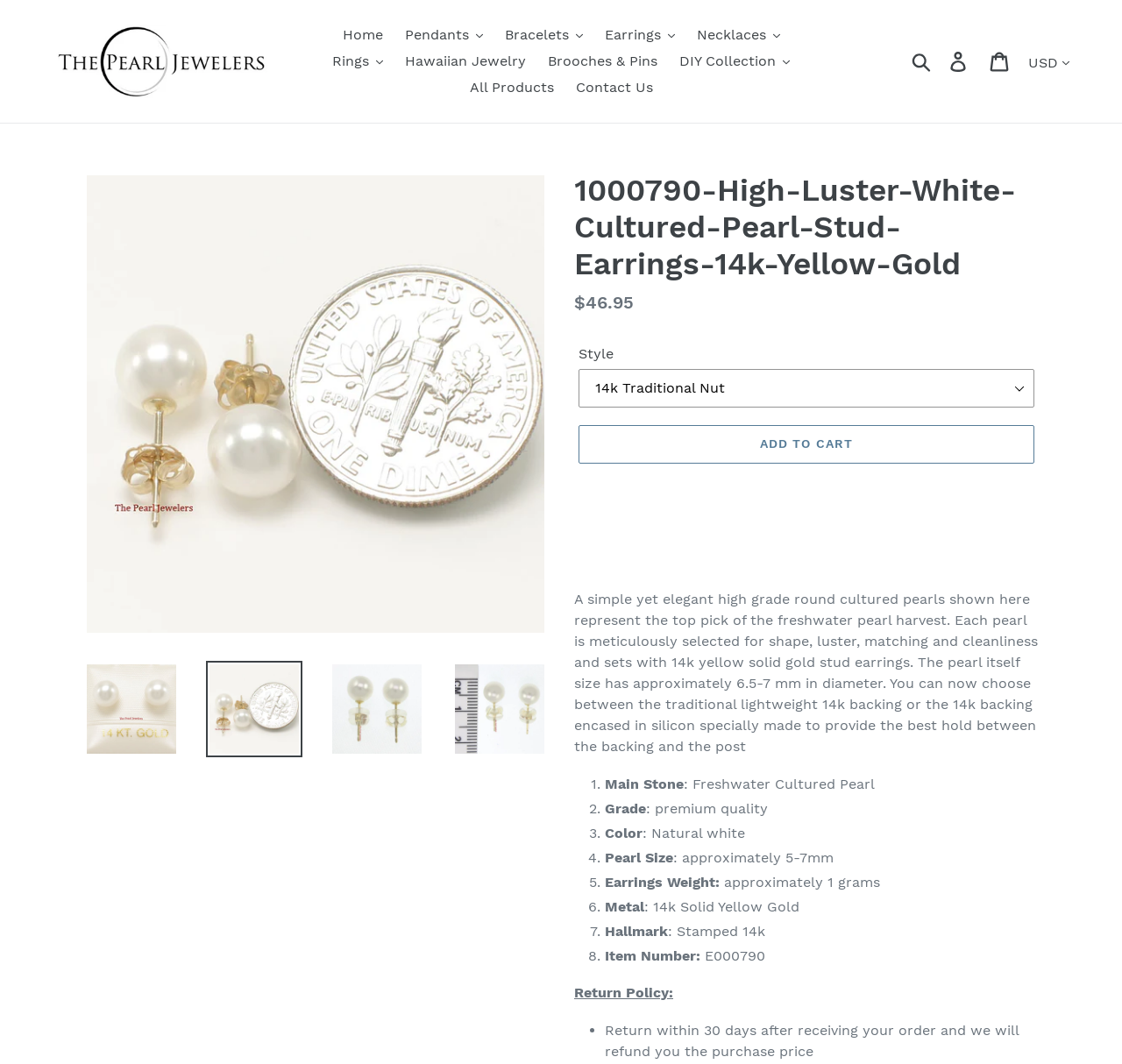Please provide the bounding box coordinates in the format (top-left x, top-left y, bottom-right x, bottom-right y). Remember, all values are floating point numbers between 0 and 1. What is the bounding box coordinate of the region described as: Search

[0.808, 0.047, 0.837, 0.069]